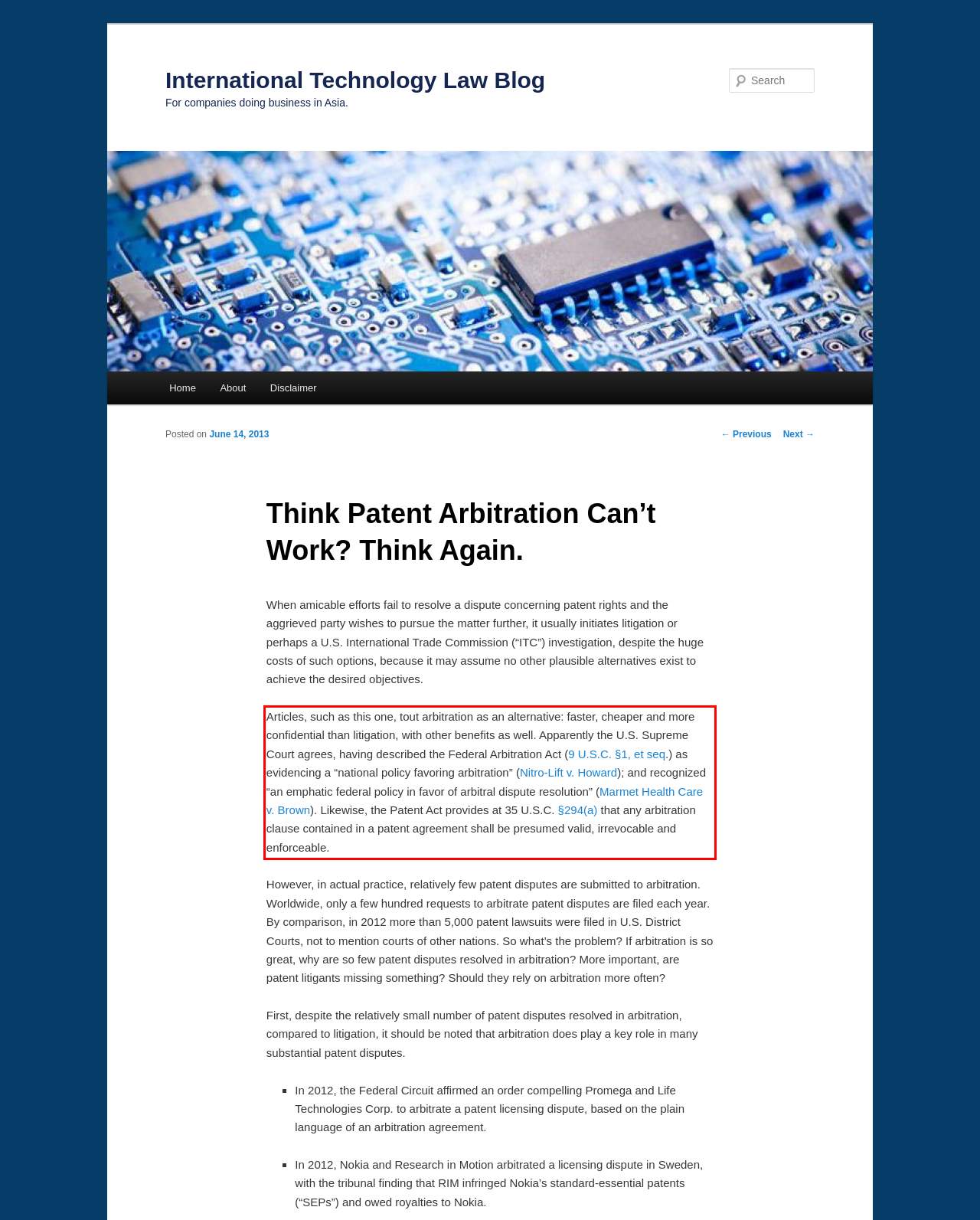You are provided with a webpage screenshot that includes a red rectangle bounding box. Extract the text content from within the bounding box using OCR.

Articles, such as this one, tout arbitration as an alternative: faster, cheaper and more confidential than litigation, with other benefits as well. Apparently the U.S. Supreme Court agrees, having described the Federal Arbitration Act (9 U.S.C. §1, et seq.) as evidencing a “national policy favoring arbitration” (Nitro-Lift v. Howard); and recognized “an emphatic federal policy in favor of arbitral dispute resolution” (Marmet Health Care v. Brown). Likewise, the Patent Act provides at 35 U.S.C. §294(a) that any arbitration clause contained in a patent agreement shall be presumed valid, irrevocable and enforceable.